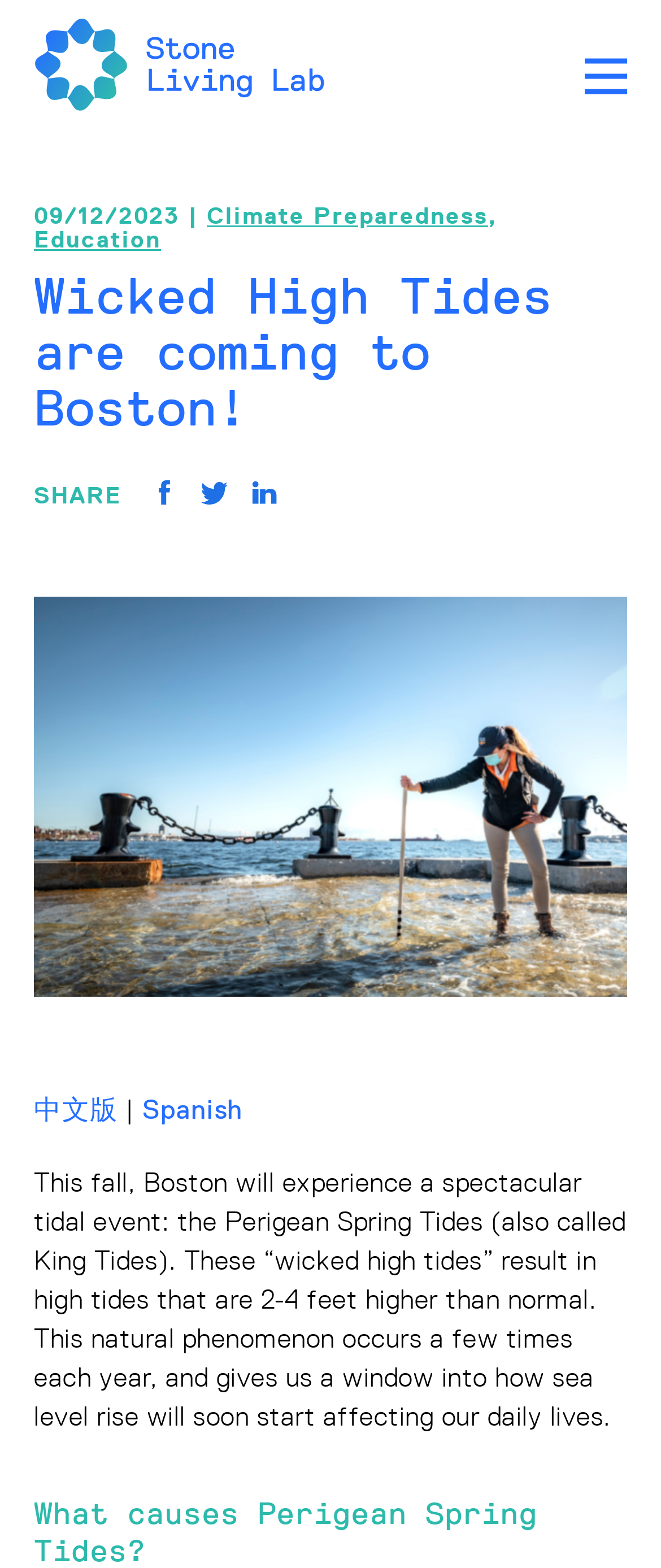Please locate the clickable area by providing the bounding box coordinates to follow this instruction: "Click the SHARE button".

[0.051, 0.307, 0.185, 0.324]